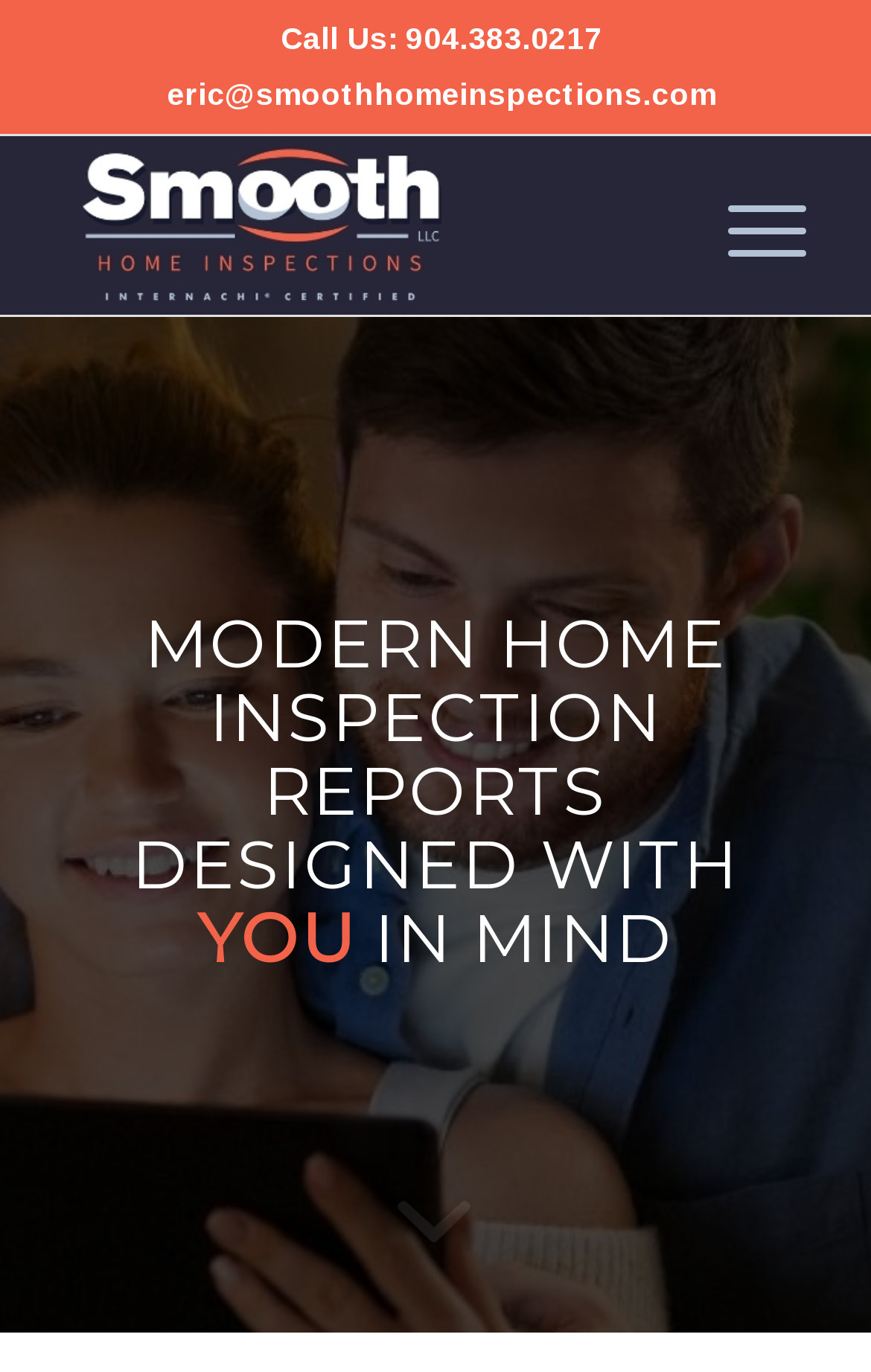What is the company name?
Please use the image to provide an in-depth answer to the question.

I found the company name by looking at the link element with the text 'Smooth Home Inspections, LLC' which is located inside the LayoutTable element and is also an image.